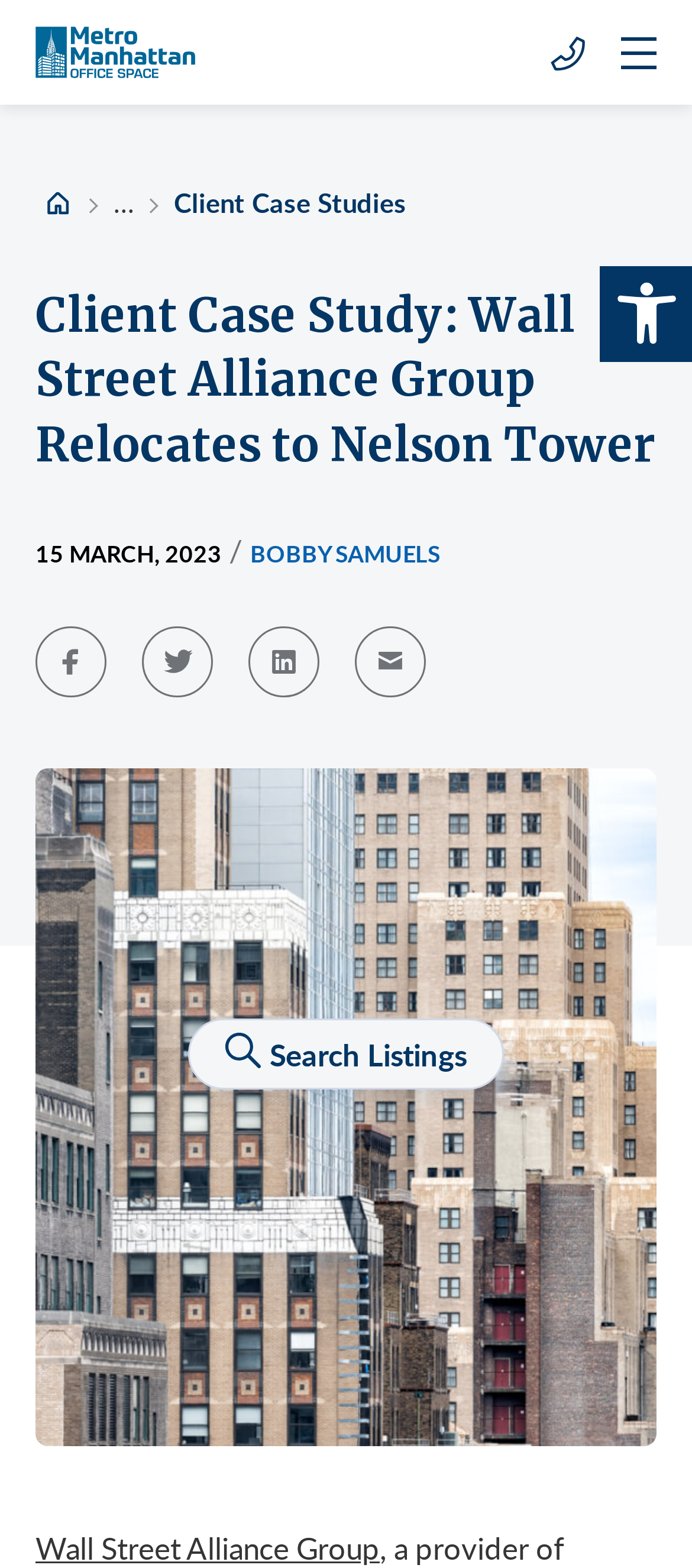Given the element description, predict the bounding box coordinates in the format (top-left x, top-left y, bottom-right x, bottom-right y), using floating point numbers between 0 and 1: aria-label="Share post via facebook"

[0.051, 0.399, 0.154, 0.445]